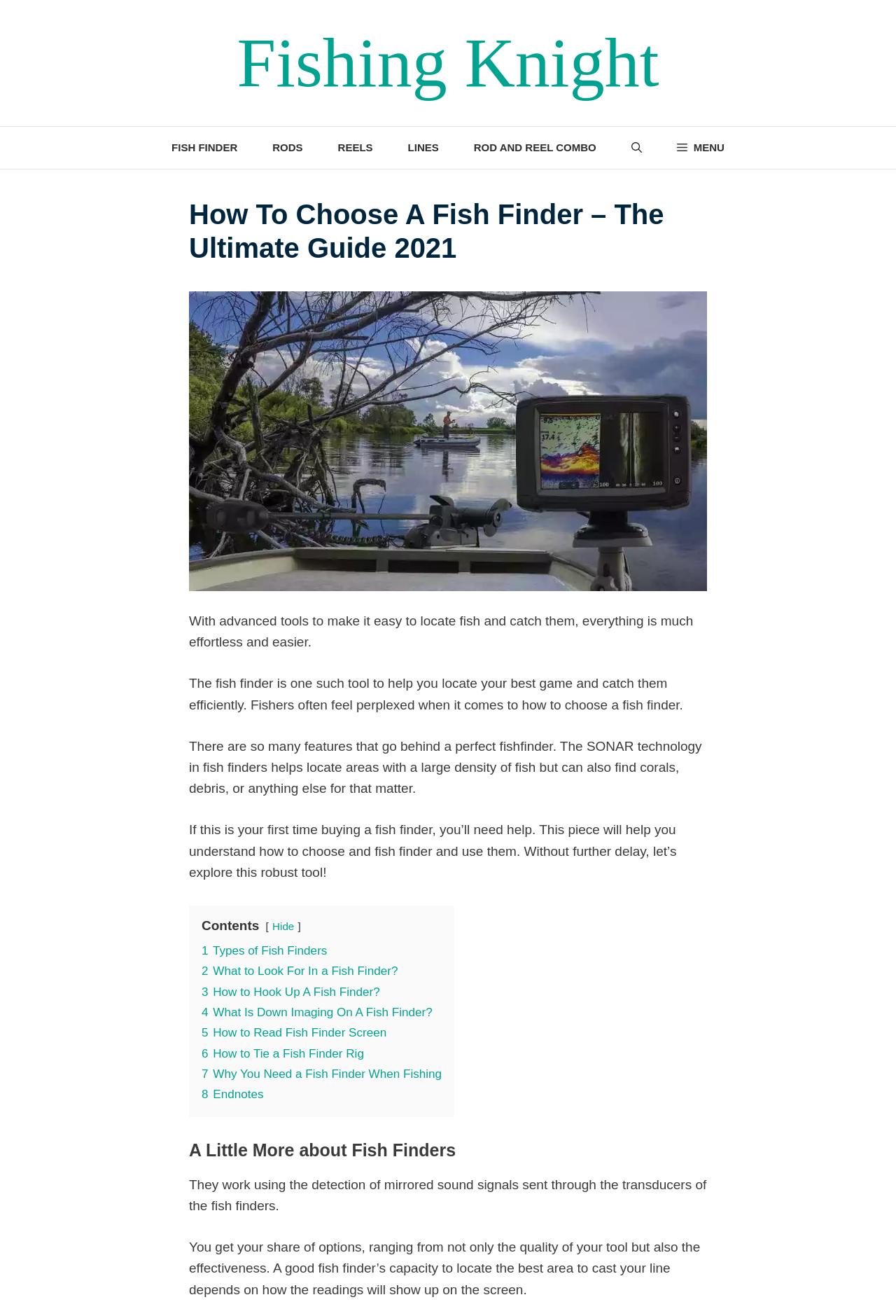For the element described, predict the bounding box coordinates as (top-left x, top-left y, bottom-right x, bottom-right y). All values should be between 0 and 1. Element description: Lines

[0.436, 0.096, 0.509, 0.128]